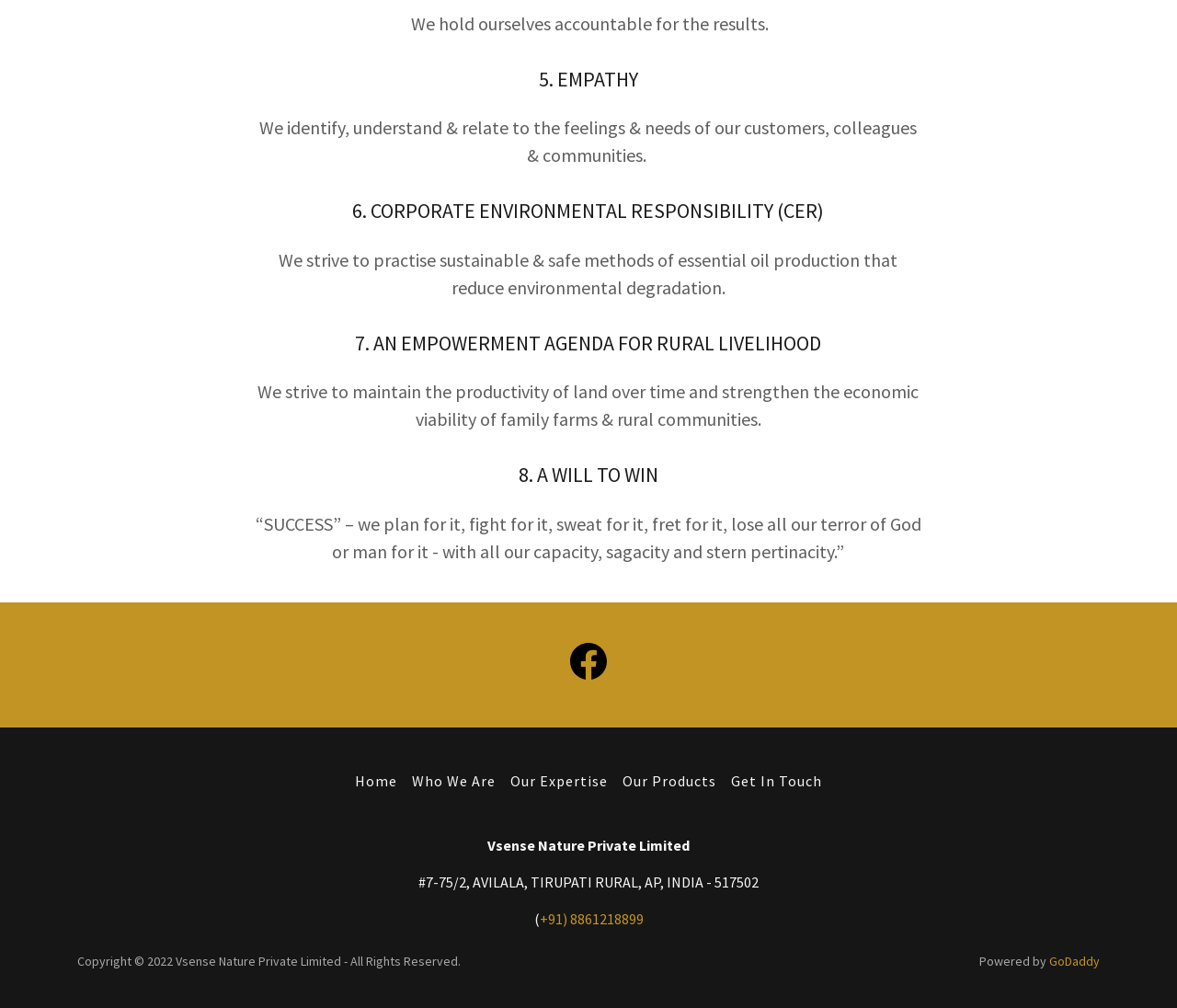Identify the bounding box coordinates for the element that needs to be clicked to fulfill this instruction: "View Vsense Nature Private Limited's website powered by GoDaddy". Provide the coordinates in the format of four float numbers between 0 and 1: [left, top, right, bottom].

[0.891, 0.945, 0.934, 0.962]